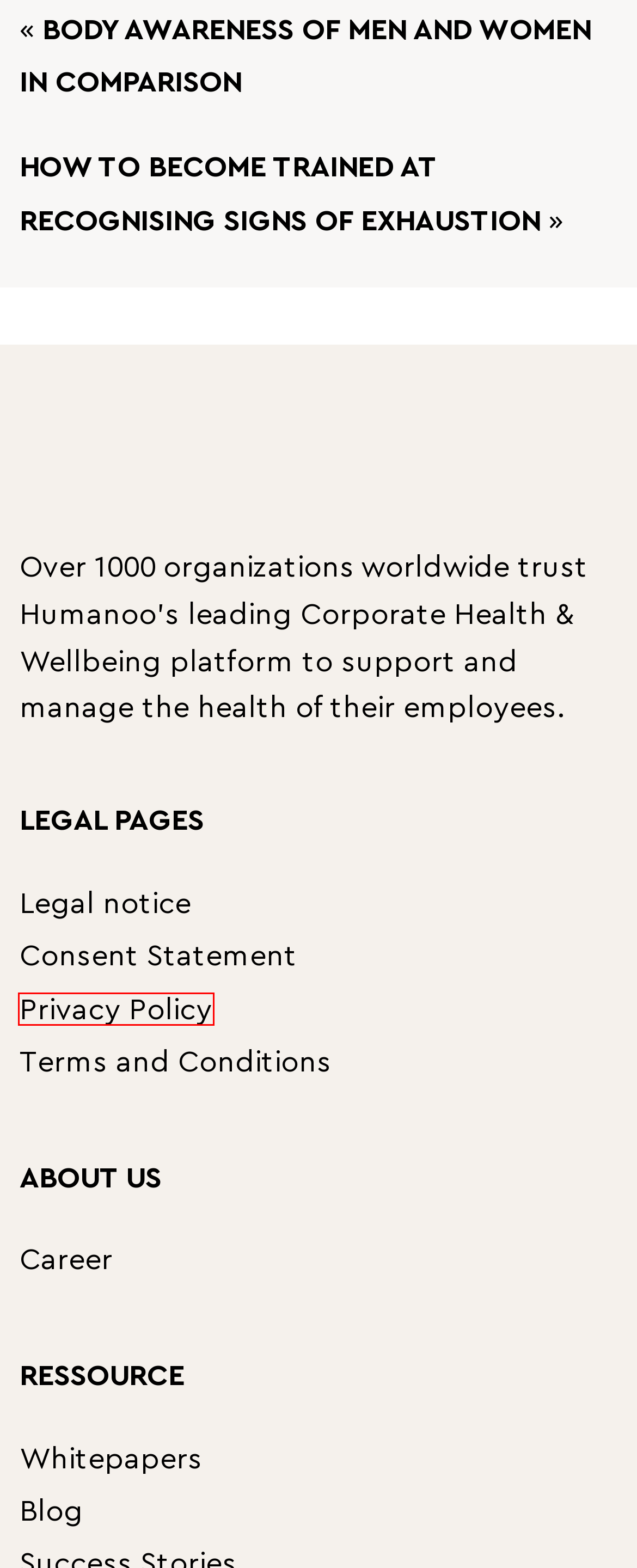You have a screenshot of a webpage with an element surrounded by a red bounding box. Choose the webpage description that best describes the new page after clicking the element inside the red bounding box. Here are the candidates:
A. CONSENT STATEMENT – HUMANOO
B. Burnout-Diagnose: das Tor zu einem neuen Leben - Humanoo
C. General Terms and License Agreement for Humanoo Users
D. Recognising signs of exhaustion - Humanoo
E. Legal notice – HUMANOO
F. Privacy Policy – HUMANOO
G. Career – HUMANOO
H. Body awareness of men and women in comparison – HUMANOO

F